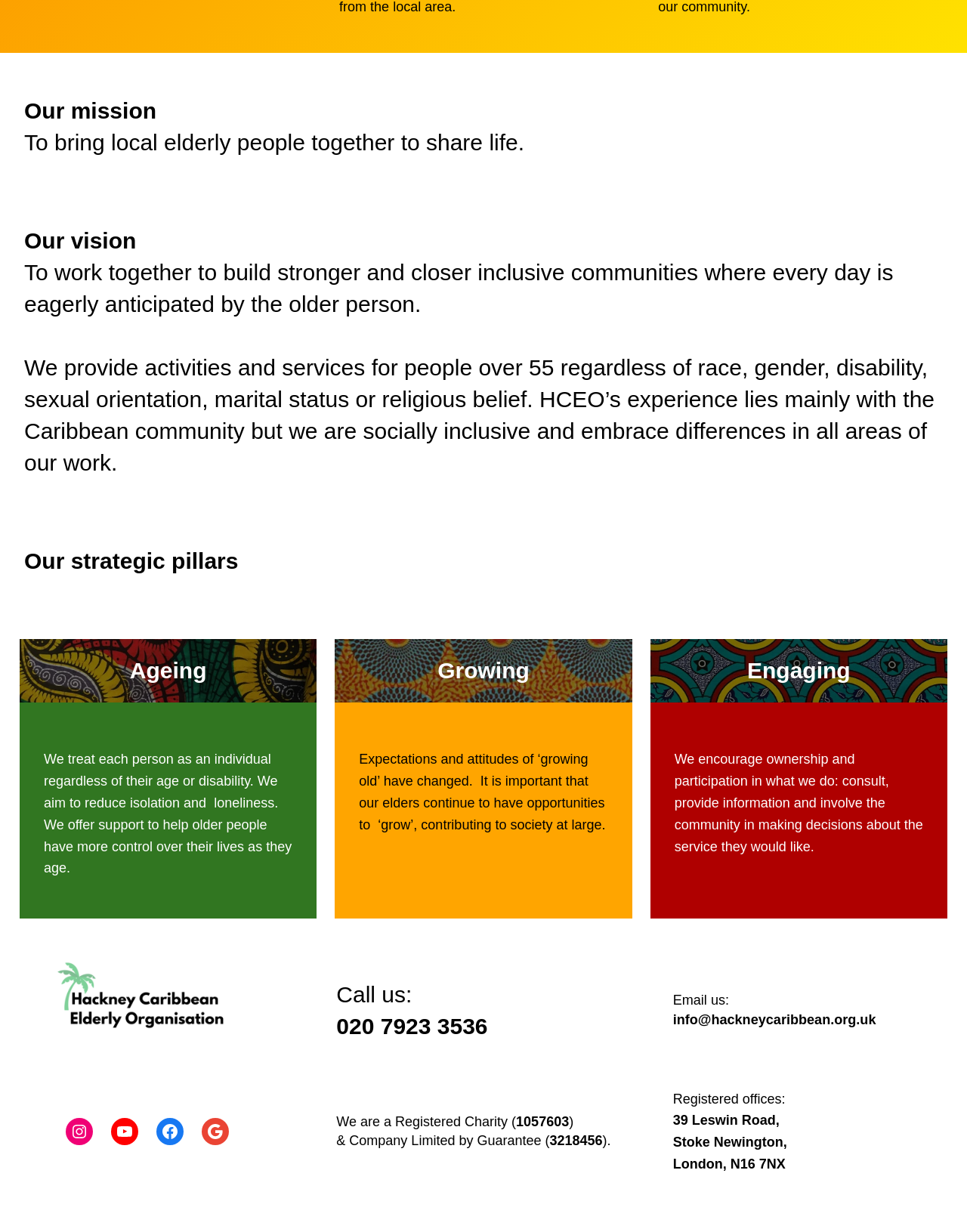Provide a one-word or brief phrase answer to the question:
What is the age range for the services provided?

Over 55